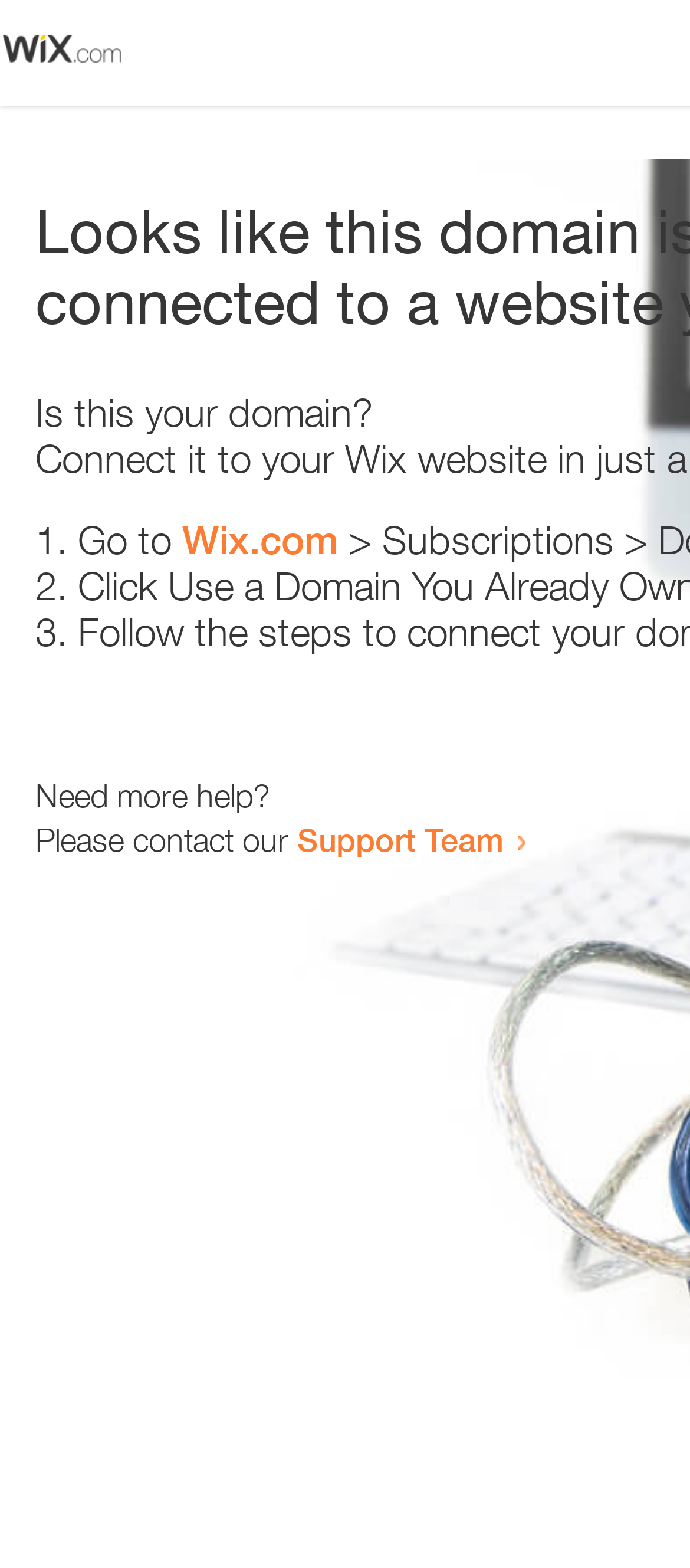Please answer the following question as detailed as possible based on the image: 
What is the domain in question?

The question is asking about the domain mentioned in the text 'Is this your domain?'. The answer is 'this domain' because the text is asking if the current domain is the one belonging to the user.